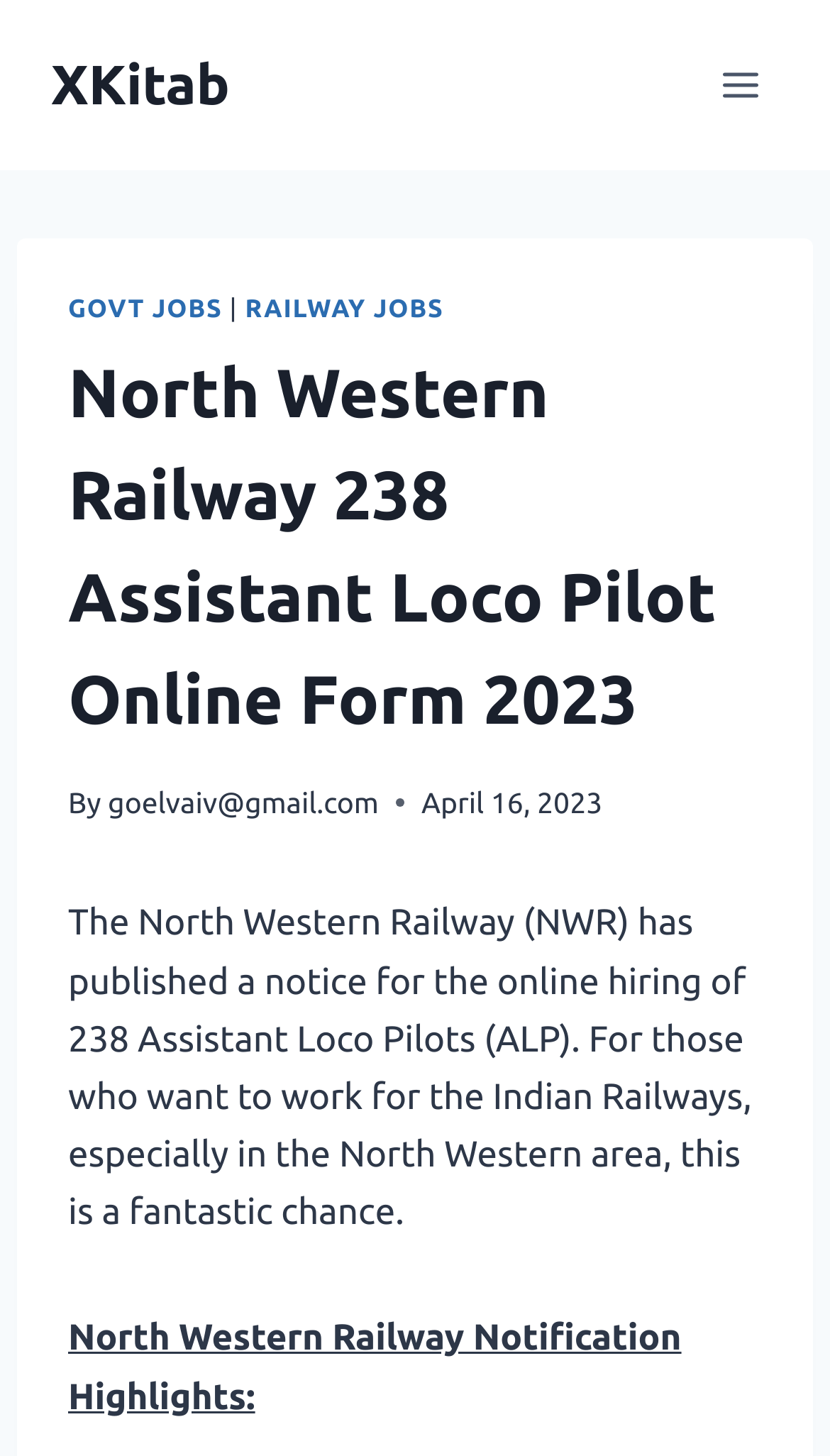What is the email address of the author?
Using the image as a reference, answer the question with a short word or phrase.

goelvaiv@gmail.com